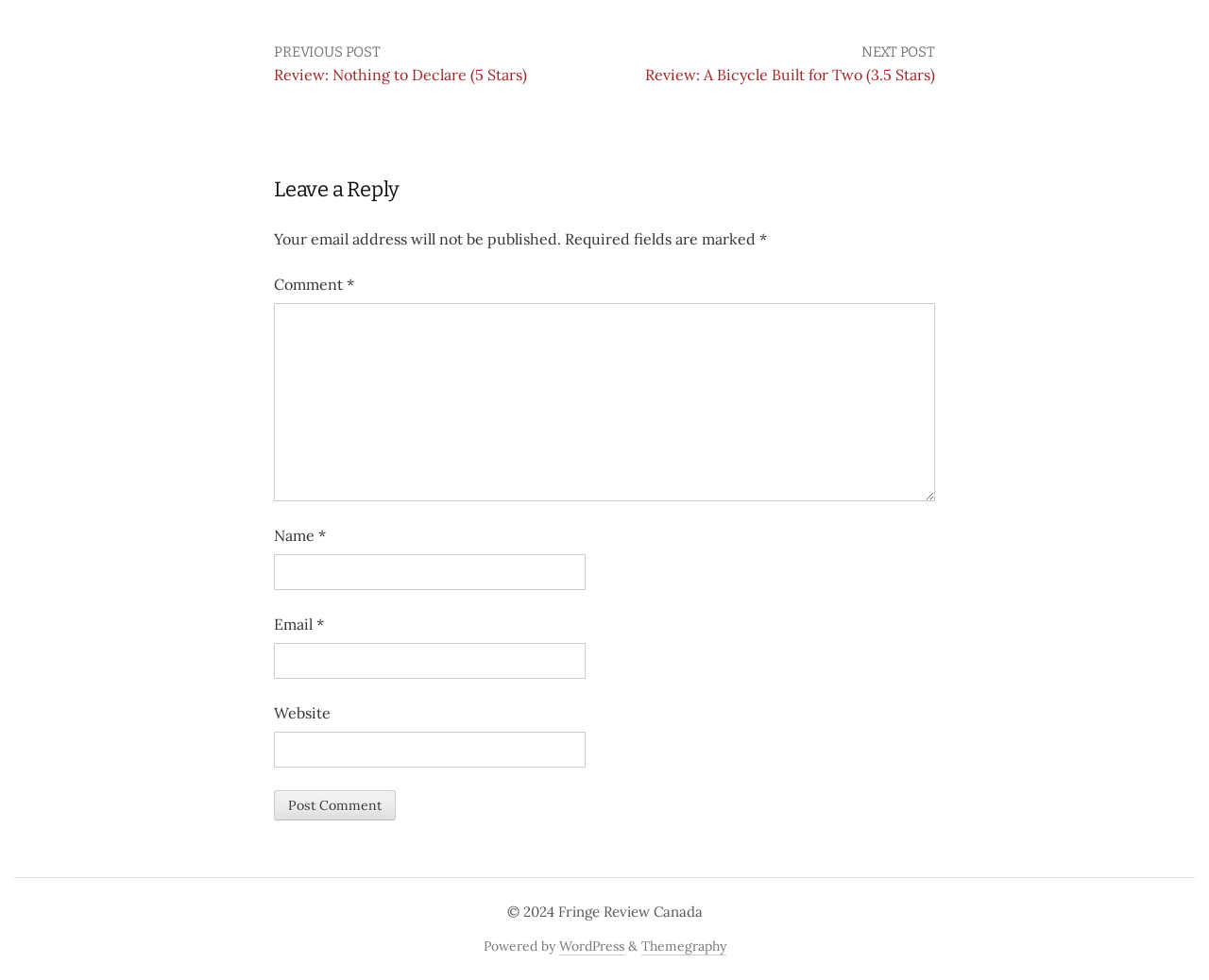Determine the bounding box coordinates of the region to click in order to accomplish the following instruction: "Enter a comment in the 'Comment' field". Provide the coordinates as four float numbers between 0 and 1, specifically [left, top, right, bottom].

[0.227, 0.309, 0.773, 0.512]